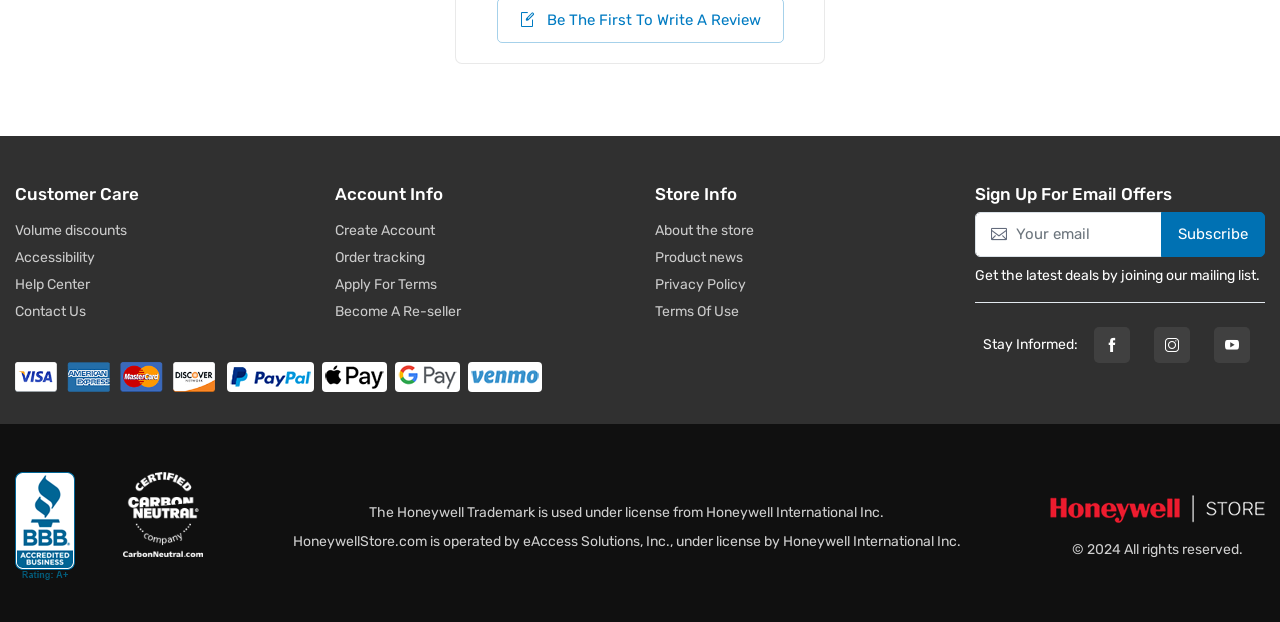Locate and provide the bounding box coordinates for the HTML element that matches this description: "aria-label="better businesss reviews"".

[0.012, 0.759, 0.059, 0.936]